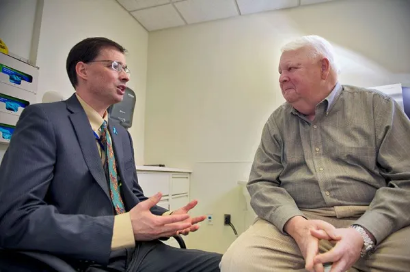What is the patient's age?
Answer with a single word or short phrase according to what you see in the image.

A senior man